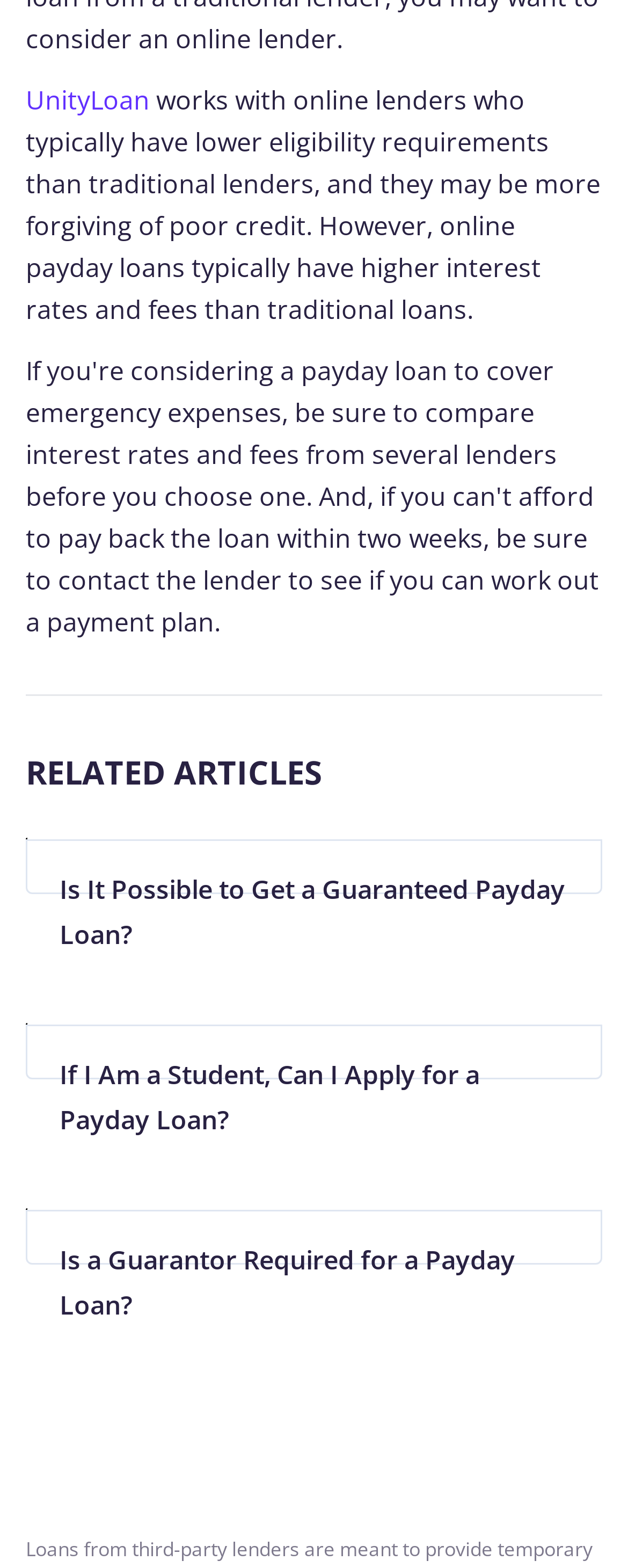Carefully examine the image and provide an in-depth answer to the question: What is the main difference between online payday loans and traditional loans?

According to the StaticText, online payday loans typically have higher interest rates and fees than traditional loans, which suggests that this is a key difference between the two.